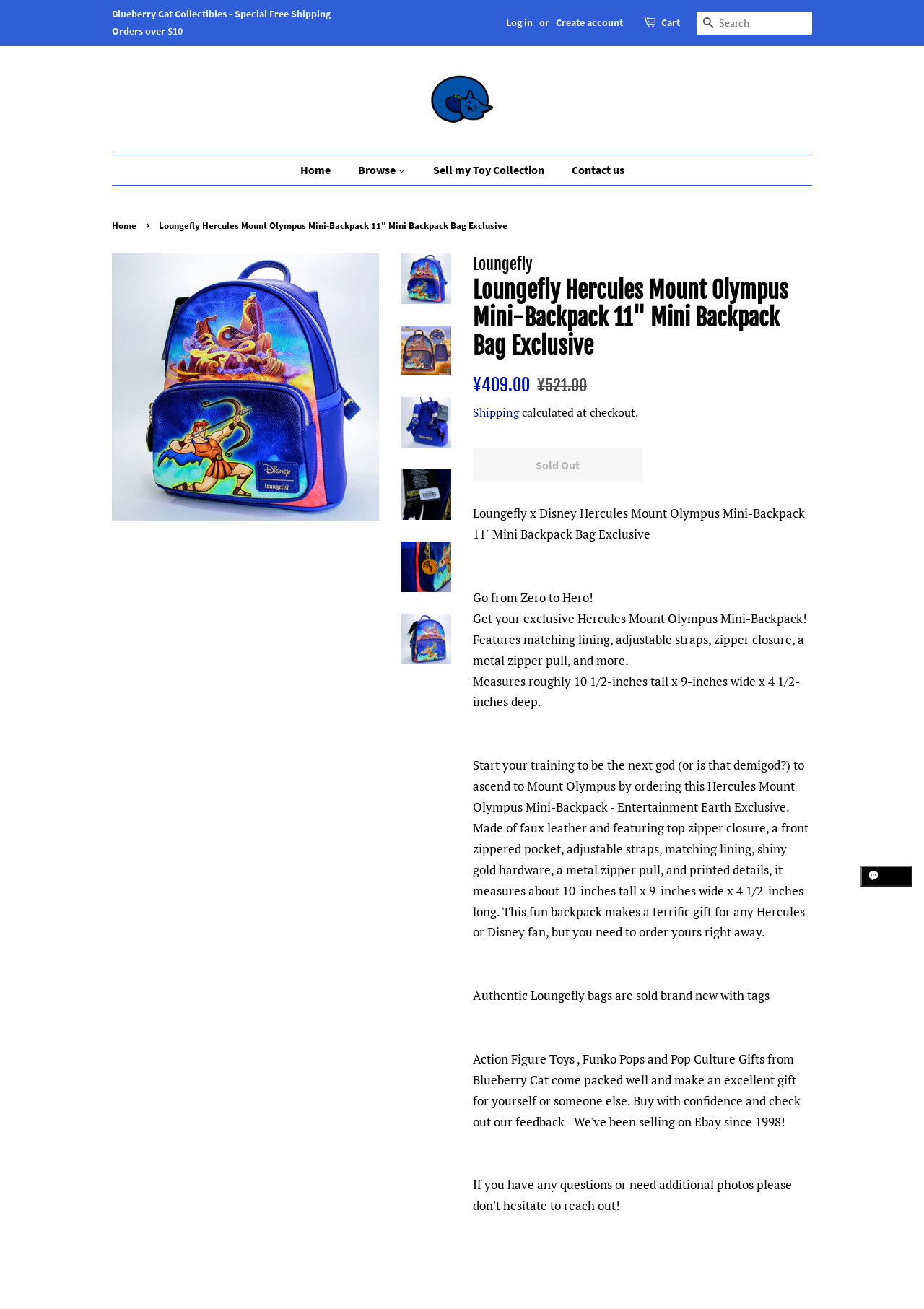Determine the bounding box coordinates (top-left x, top-left y, bottom-right x, bottom-right y) of the UI element described in the following text: Factory in Cambodia

None